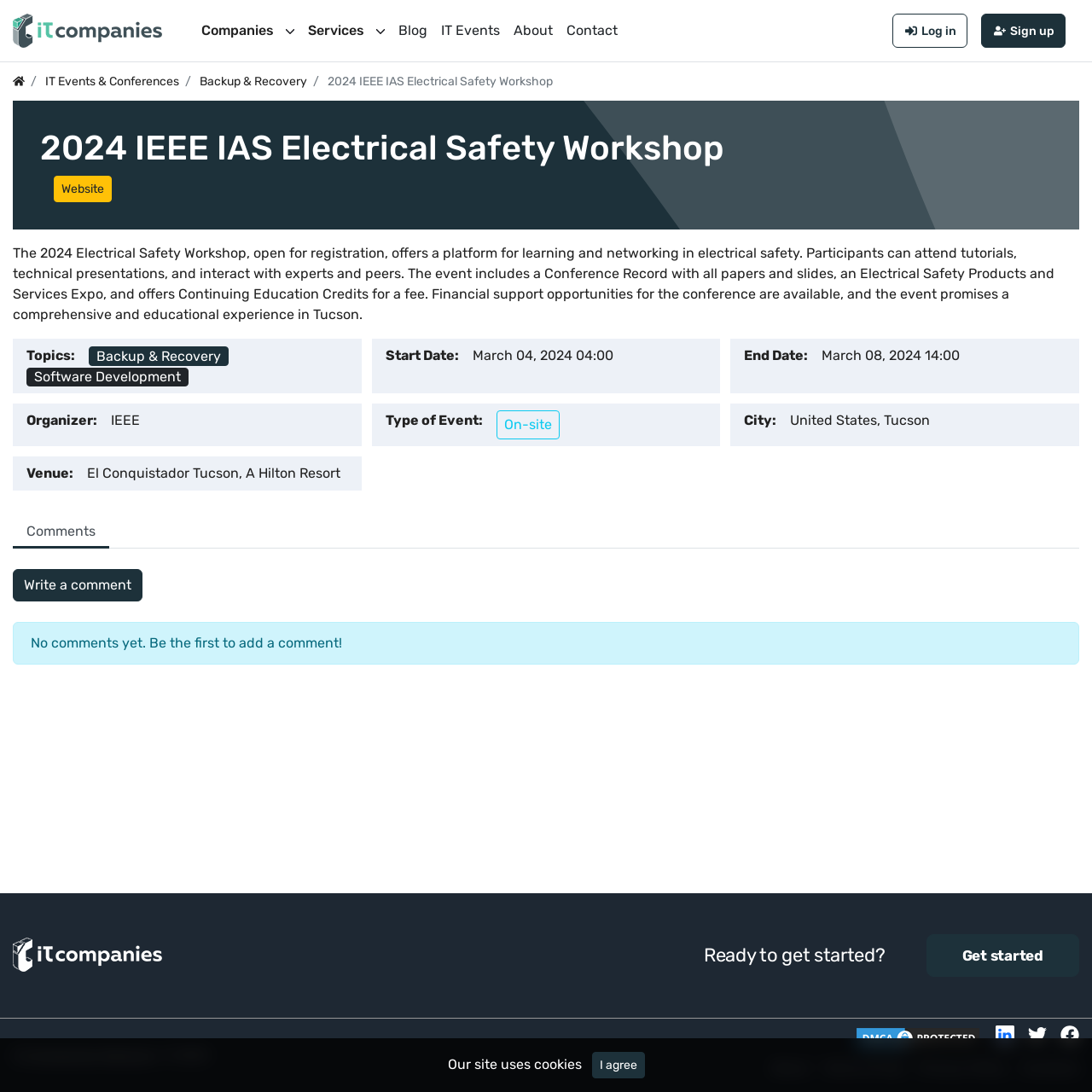Find the bounding box coordinates of the area that needs to be clicked in order to achieve the following instruction: "Click on the 'Sign up' link". The coordinates should be specified as four float numbers between 0 and 1, i.e., [left, top, right, bottom].

[0.909, 0.02, 0.966, 0.037]